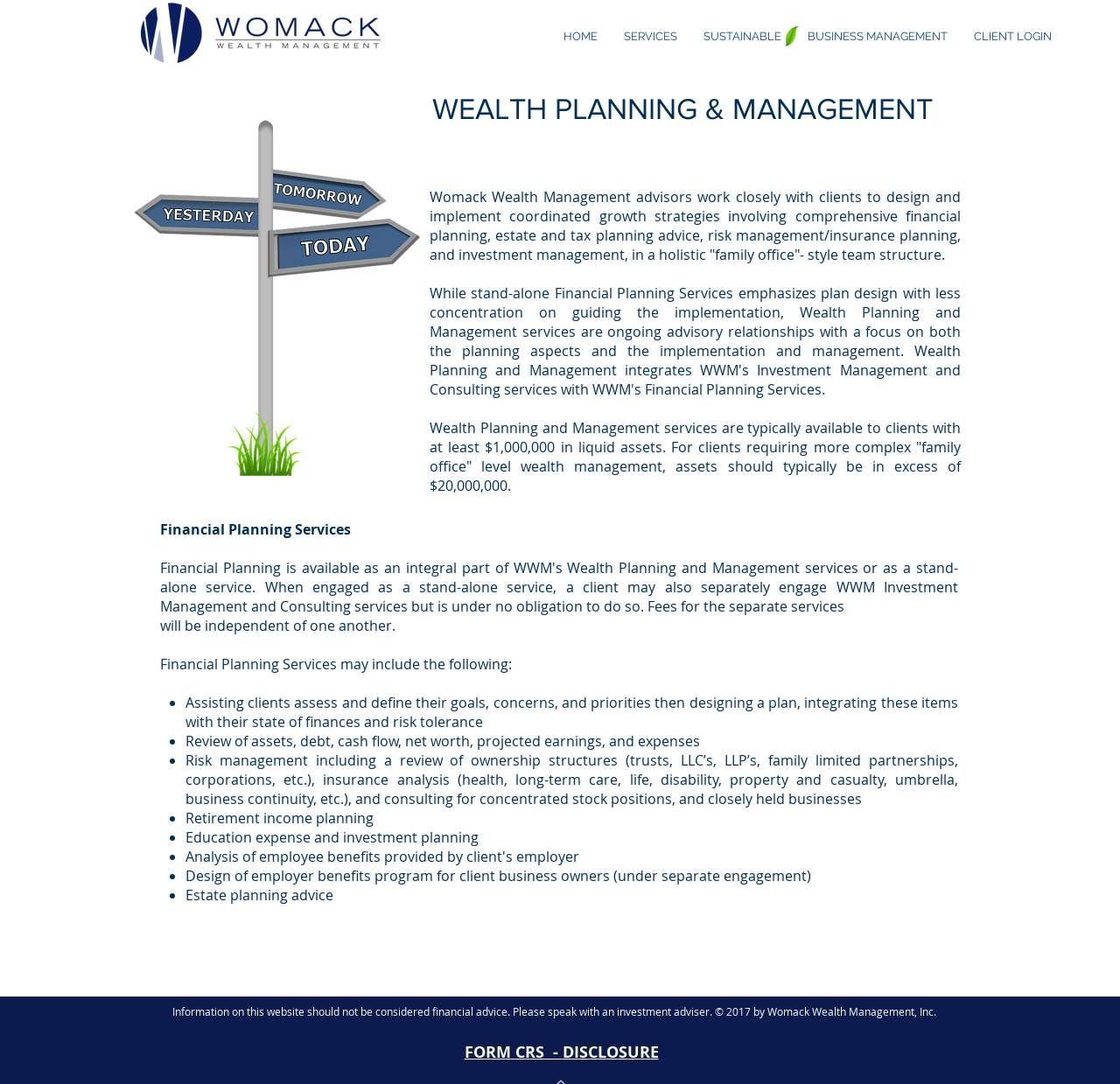Please determine the bounding box coordinates for the element that should be clicked to follow these instructions: "Click LinkedIn Social Icon".

[0.805, 0.95, 0.823, 0.969]